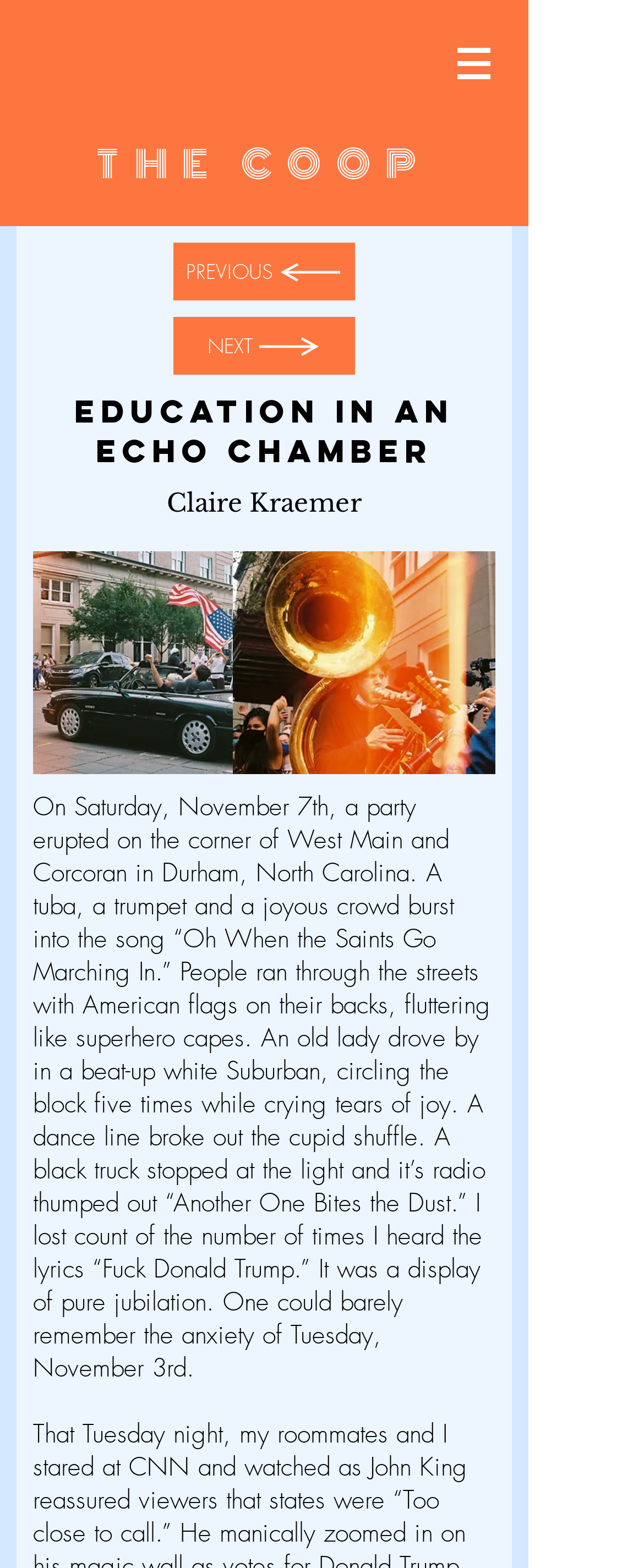Provide the bounding box coordinates for the specified HTML element described in this description: "Next". The coordinates should be four float numbers ranging from 0 to 1, in the format [left, top, right, bottom].

[0.269, 0.202, 0.551, 0.239]